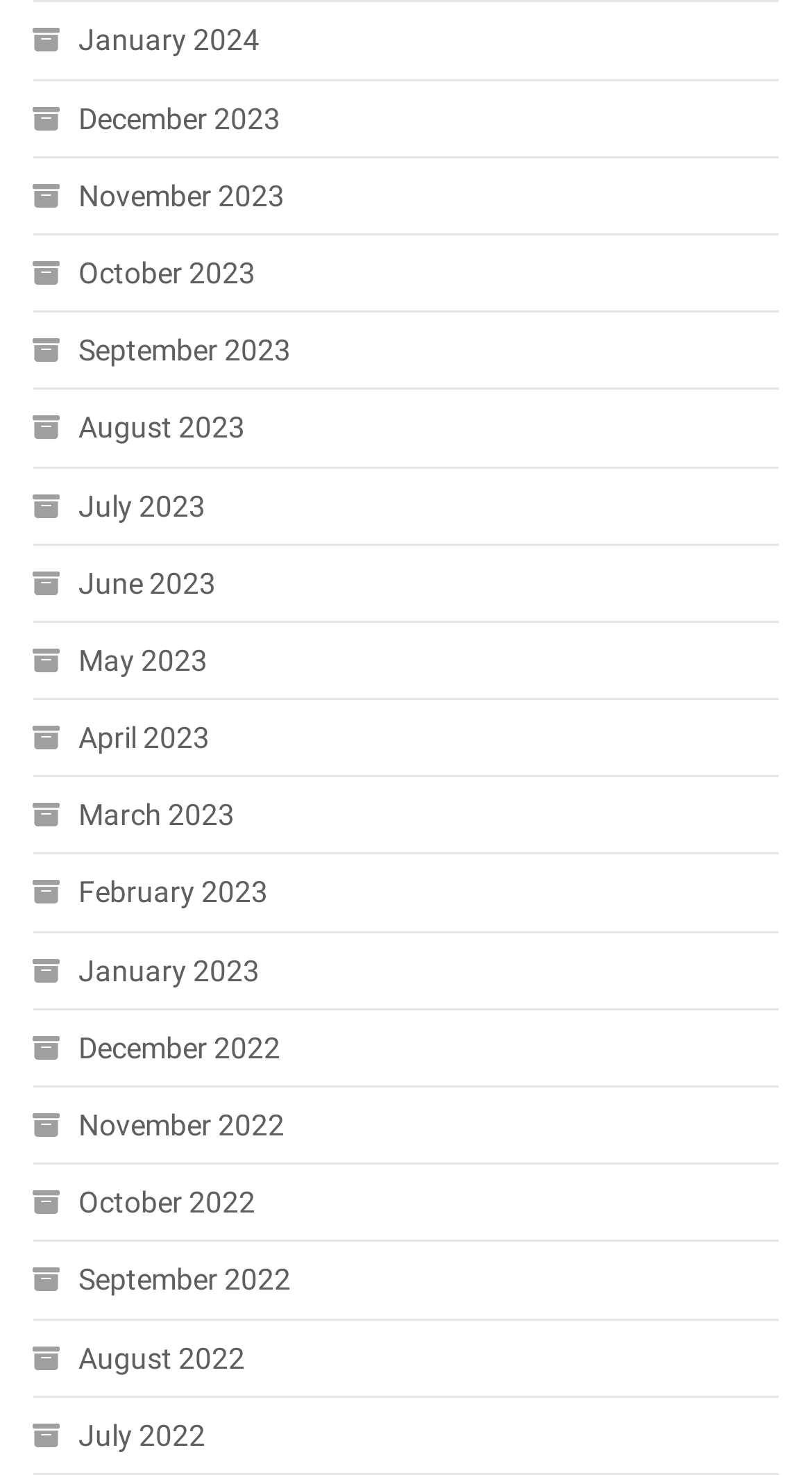Provide the bounding box coordinates for the UI element that is described by this text: "July 2022". The coordinates should be in the form of four float numbers between 0 and 1: [left, top, right, bottom].

[0.04, 0.954, 0.253, 0.991]